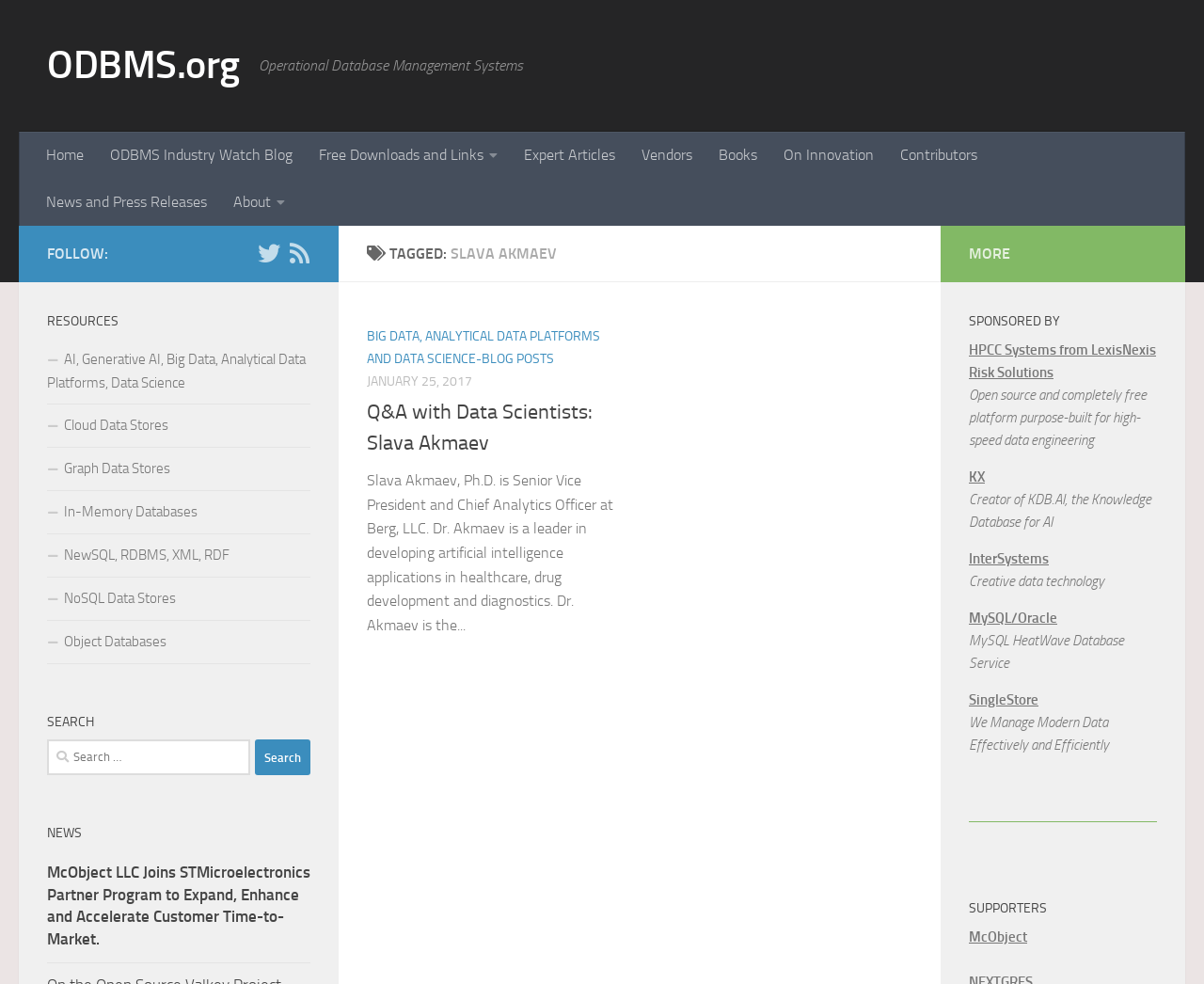Respond to the question below with a single word or phrase: What is the company where Slava Akmaev is the Chief Analytics Officer?

Berg, LLC